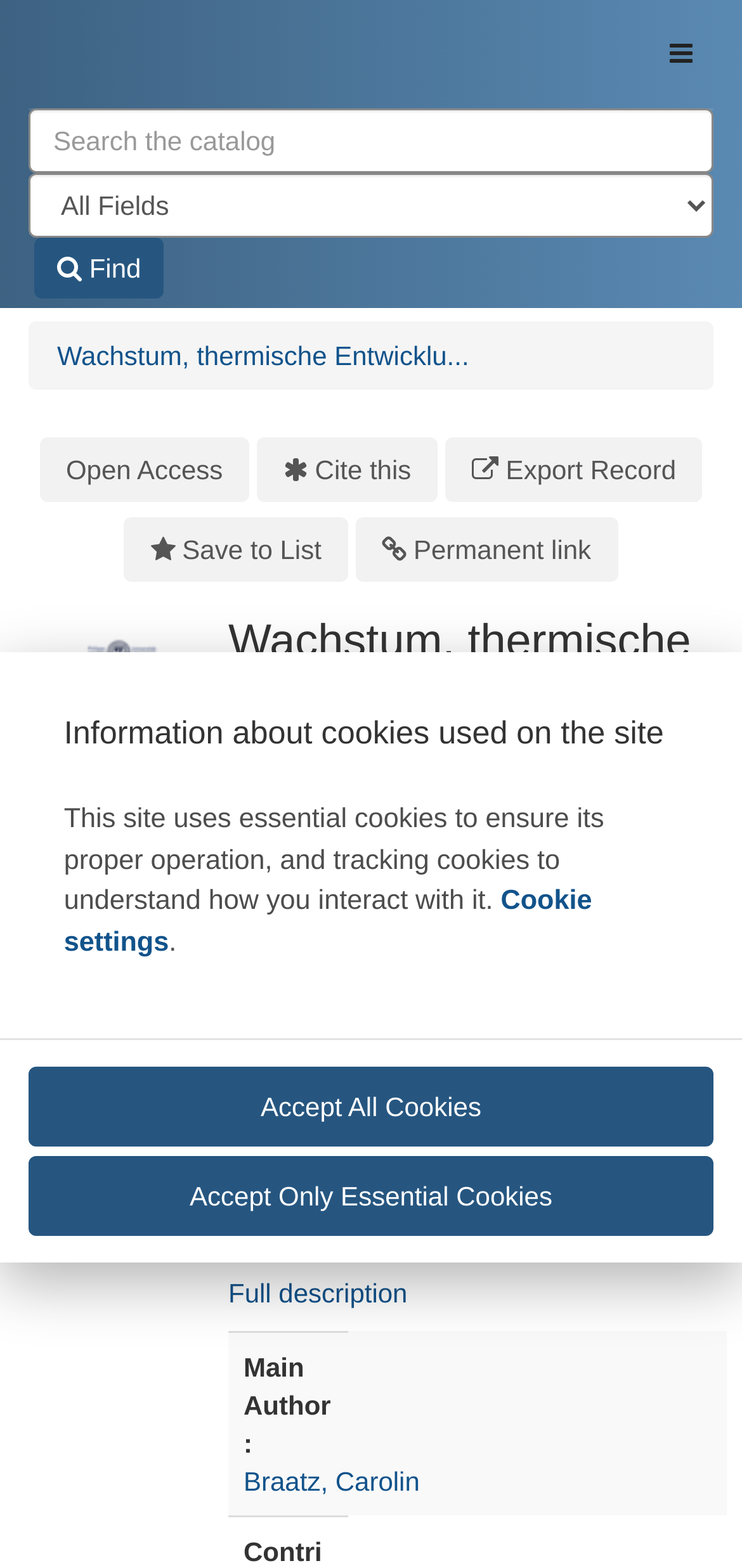Review the image closely and give a comprehensive answer to the question: What type of search is available on the webpage?

I found the type of search available on the webpage by looking at the search box, which has two dropdown menus for selecting the search terms and type.